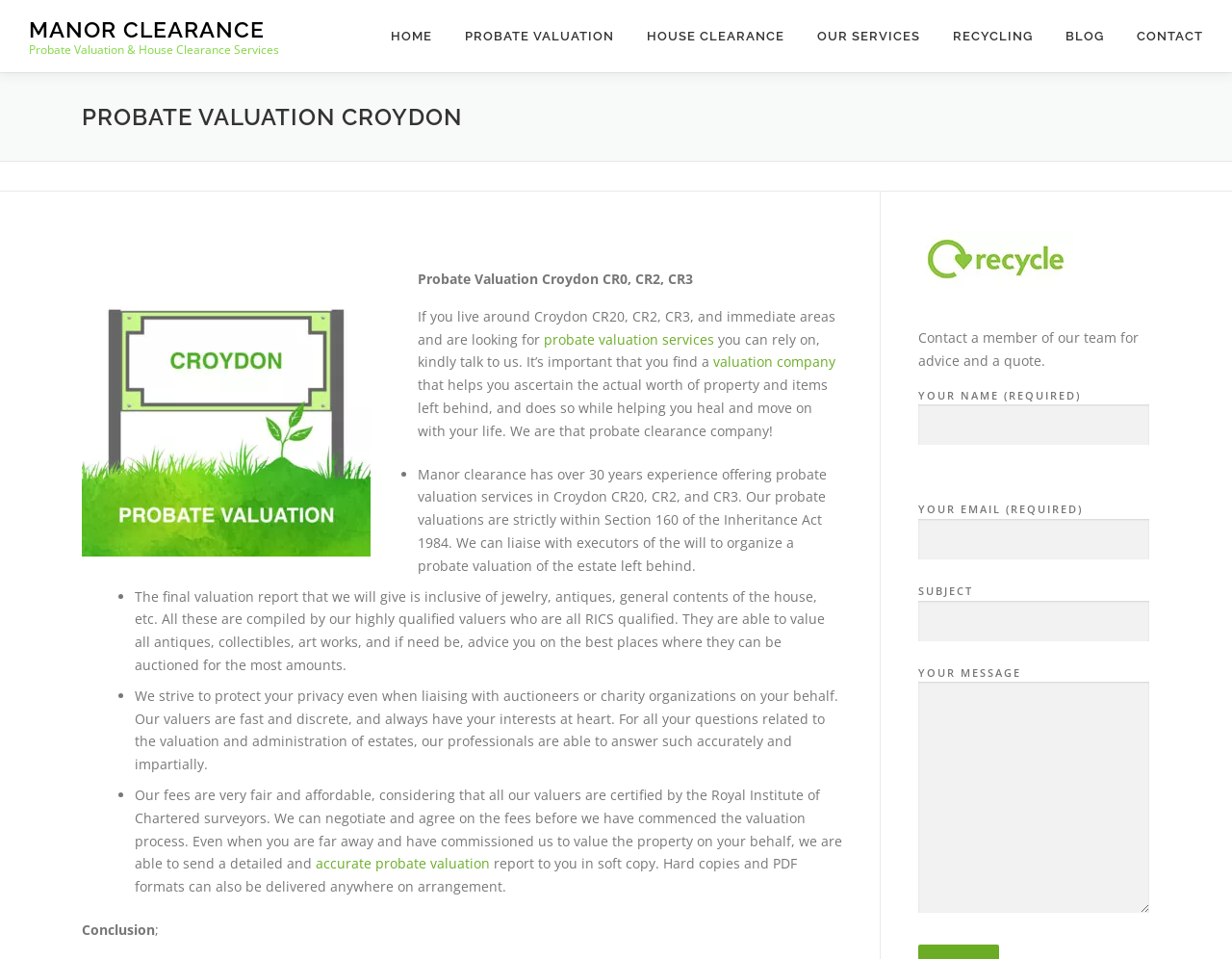What areas do they cover?
Based on the image content, provide your answer in one word or a short phrase.

Croydon CR0, CR2, CR3